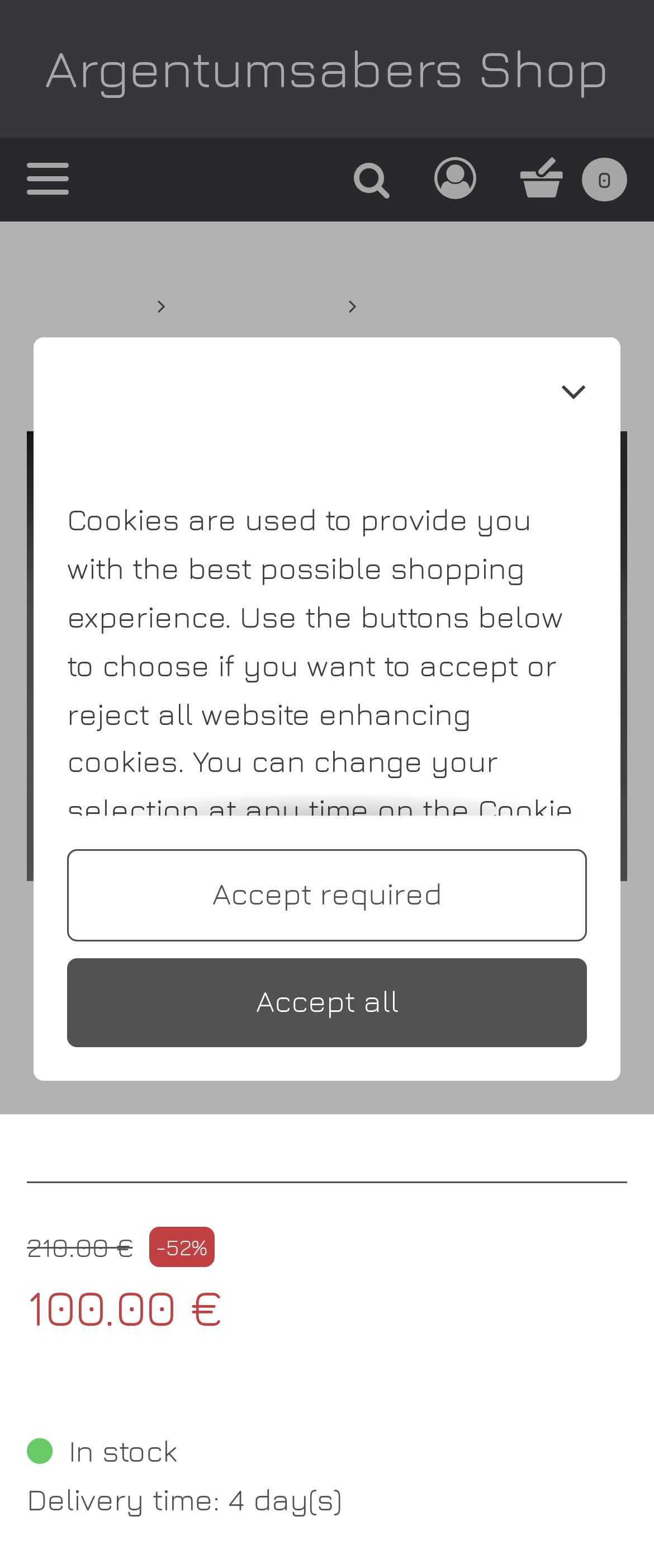Identify the bounding box coordinates of the element that should be clicked to fulfill this task: "Open the main menu". The coordinates should be provided as four float numbers between 0 and 1, i.e., [left, top, right, bottom].

[0.041, 0.103, 0.105, 0.124]